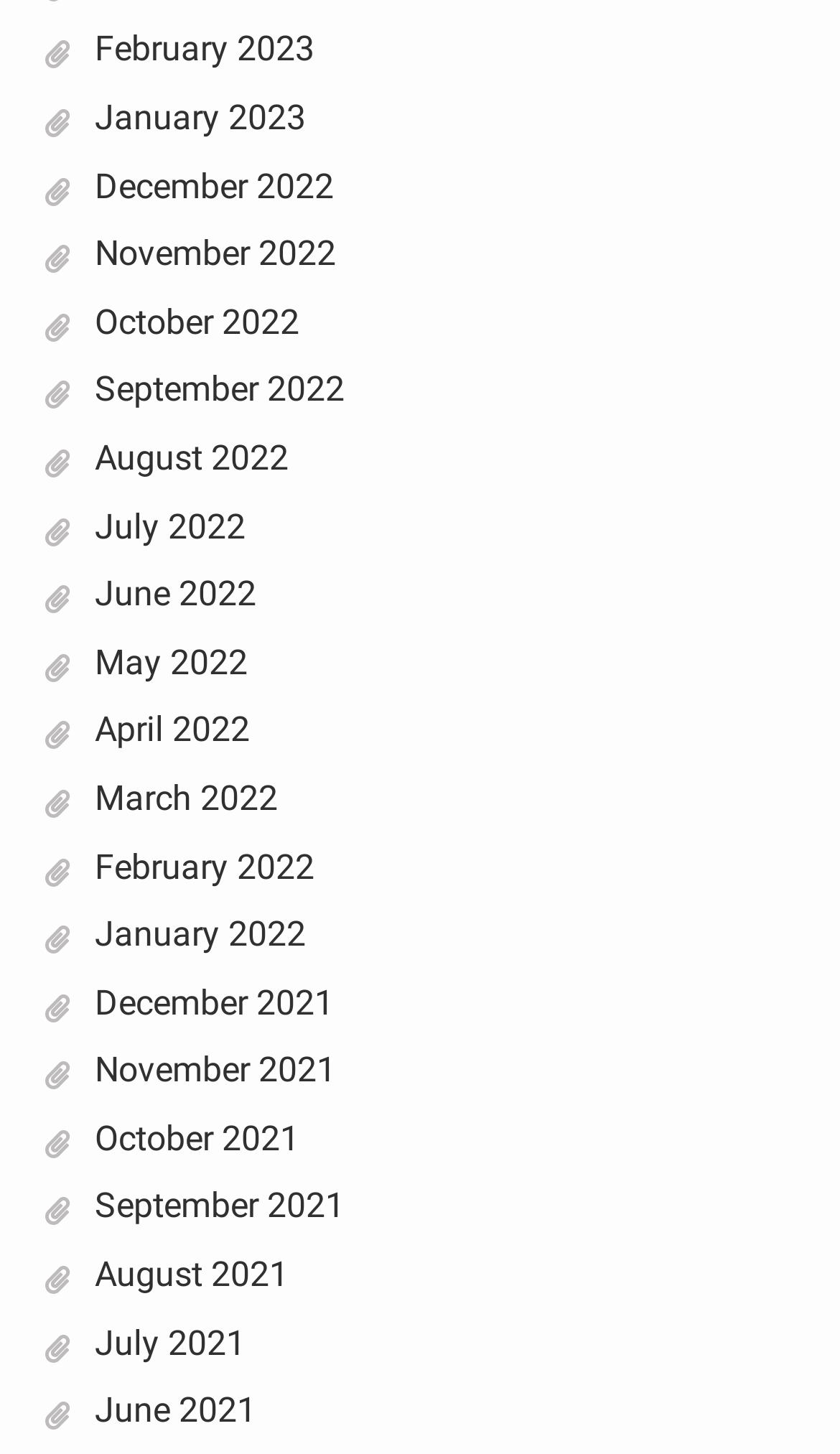Please determine the bounding box coordinates of the element to click in order to execute the following instruction: "Click the Submit button". The coordinates should be four float numbers between 0 and 1, specified as [left, top, right, bottom].

None